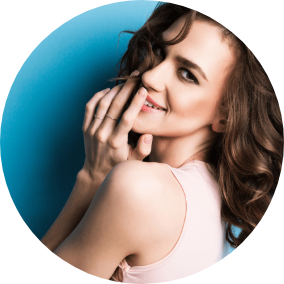Please answer the following question using a single word or phrase: 
How many hands are visible in the image?

two